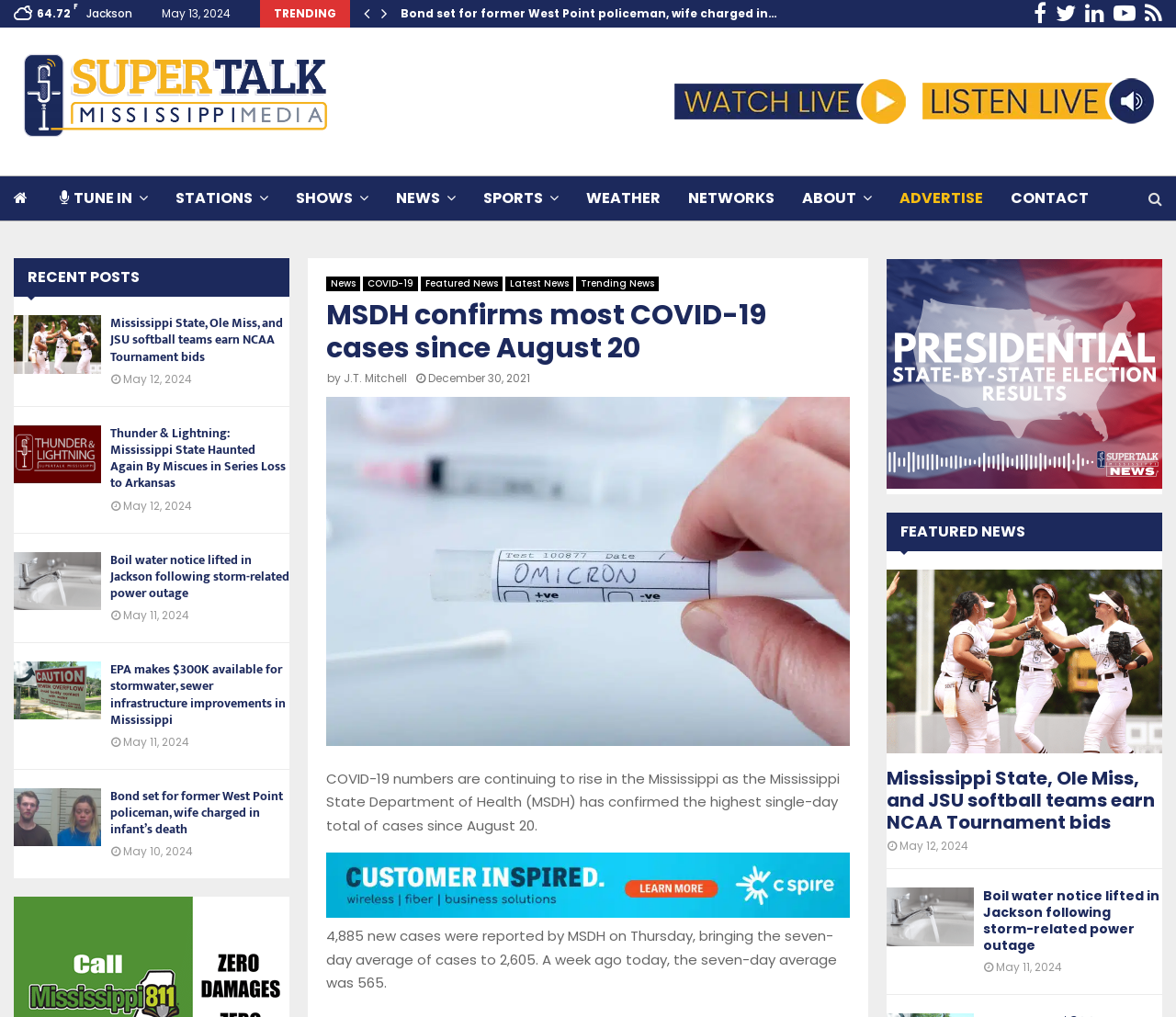Create a detailed narrative describing the layout and content of the webpage.

The webpage appears to be a news website, specifically the homepage of SuperTalk Mississippi. At the top, there is a header section with the website's logo, "supertalk ms", accompanied by a link and an image. Below the header, there are several social media links, including Facebook, Twitter, LinkedIn, YouTube, and RSS.

On the left side of the page, there is a navigation menu with links to various sections, including "TUNE IN", "STATIONS", "SHOWS", "NEWS", "SPORTS", "WEATHER", "NETWORKS", "ABOUT", and "ADVERTISE". There is also a search icon and a "CONTACT" link.

The main content area of the page is divided into two sections. The top section features a prominent news article with the headline "MSDH confirms most COVID-19 cases since August 20". The article includes a subheading, an image, and a brief summary of the news. Below the article, there are several links to related news stories.

The bottom section of the main content area is a list of recent news posts, each with a headline, a brief summary, and a timestamp. There are five news posts in total, with topics ranging from sports to local news.

At the very bottom of the page, there is a footer section with a "RECENT POSTS" heading and a list of links to additional news articles.